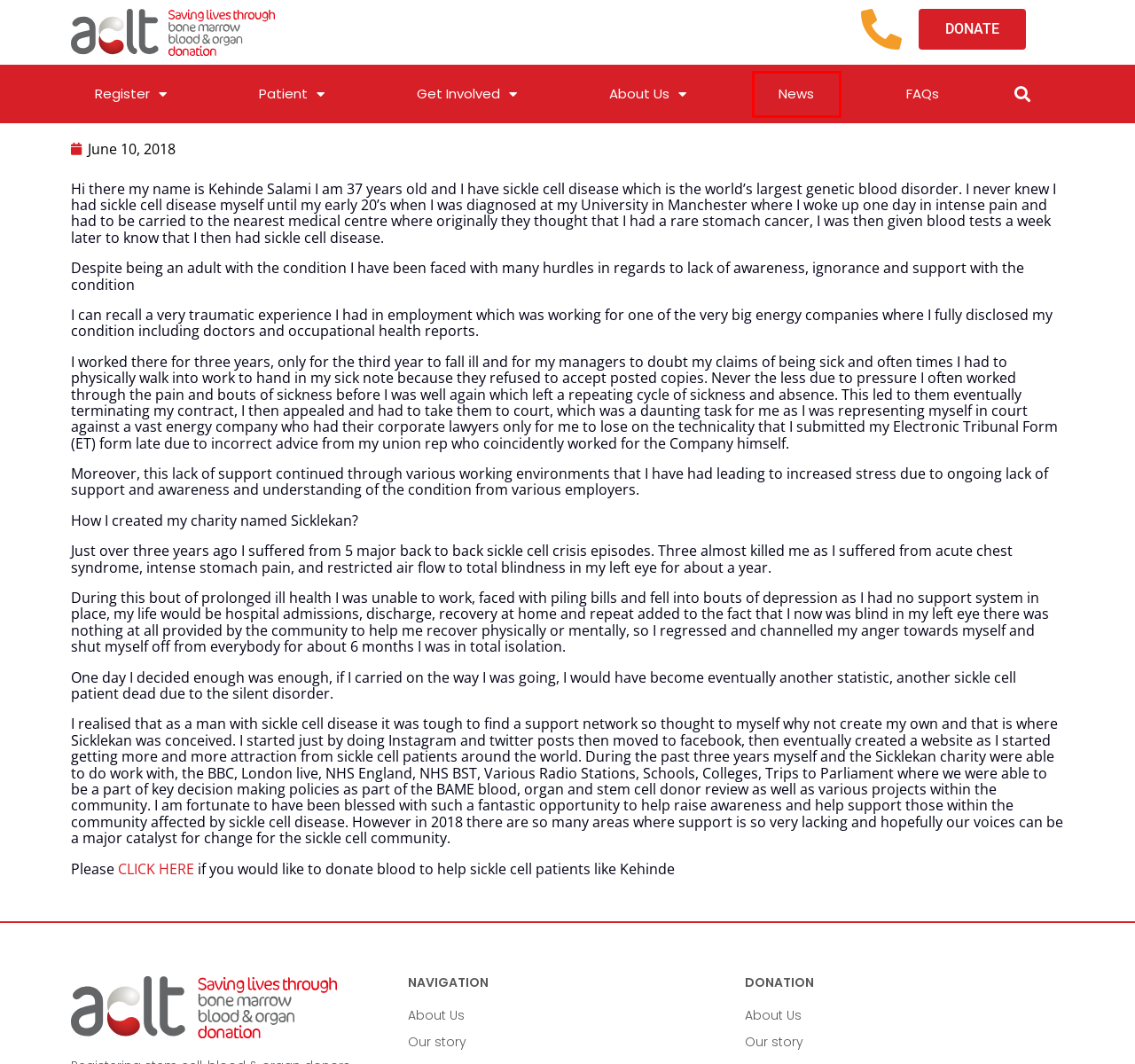Examine the screenshot of a webpage with a red bounding box around a UI element. Your task is to identify the webpage description that best corresponds to the new webpage after clicking the specified element. The given options are:
A. FAQs - ACLT
B. June 10, 2018 - ACLT
C. Patient Appeals - ACLT
D. News & Socials - ACLT
E. About Us - ACLT
F. Donate - ACLT
G. Support Us - ACLT
H. Our story - ACLT

D